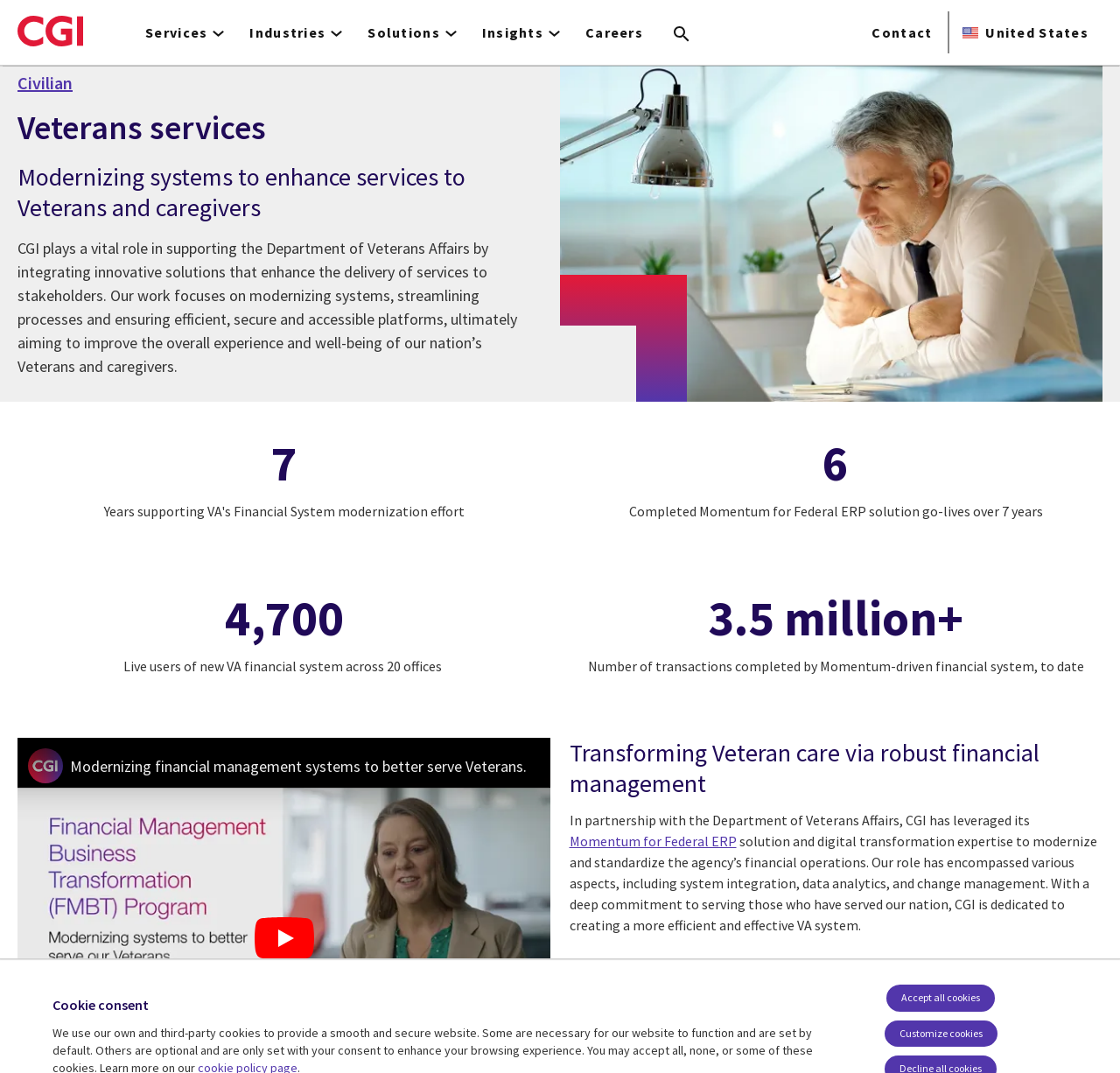Identify the bounding box coordinates necessary to click and complete the given instruction: "Search for something".

[0.589, 0.012, 0.628, 0.053]